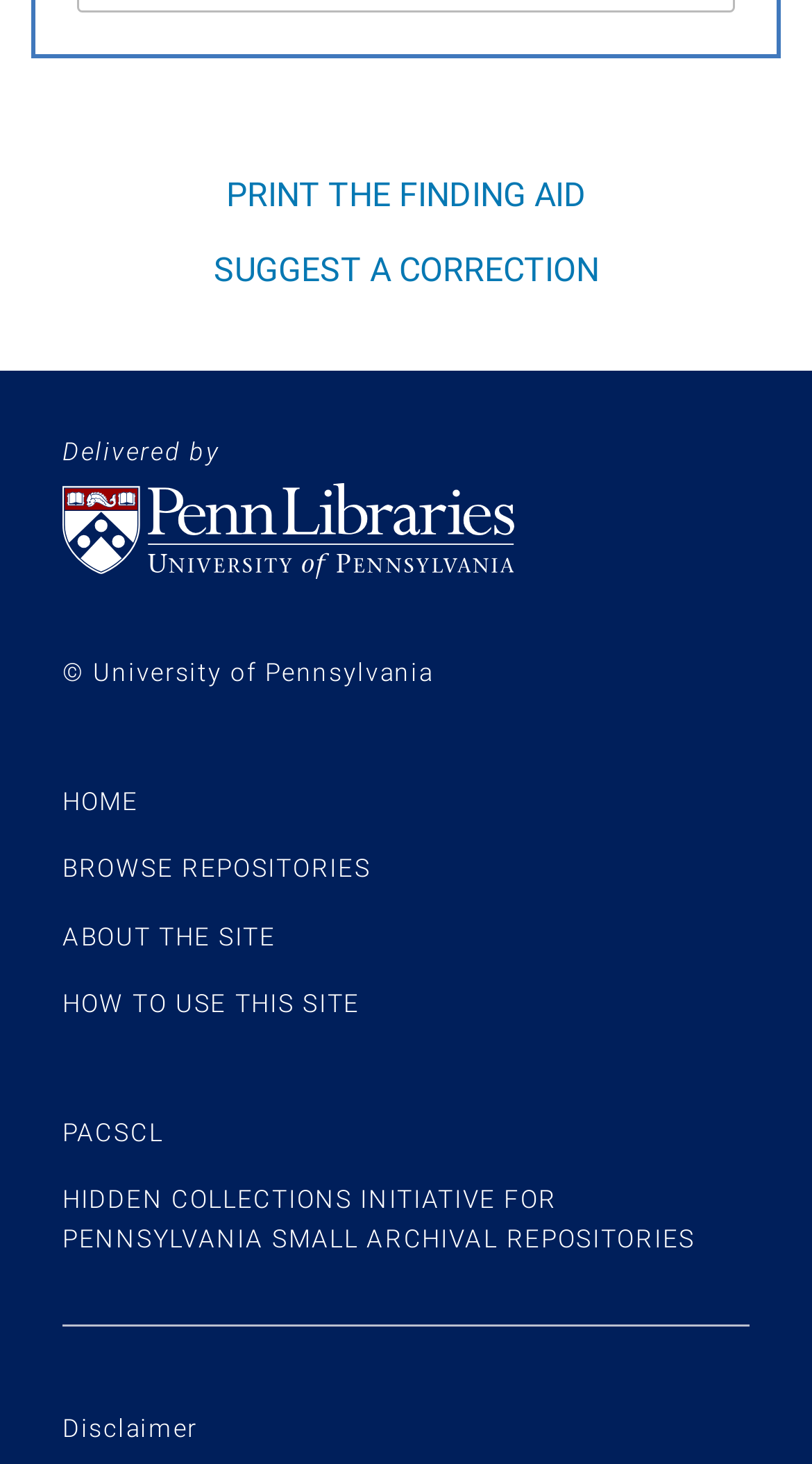Find the bounding box coordinates for the area that should be clicked to accomplish the instruction: "Read the disclaimer".

[0.077, 0.965, 0.244, 0.985]